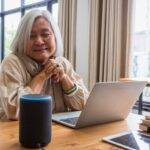Explain in detail what you see in the image.

The image captures a cheerful older woman sitting at a wooden table, engaged with a laptop. Her warm smile suggests a moment of satisfaction or joy, possibly while using technology. Next to her, a smart speaker rests on the table, highlighting the integration of modern technology in everyday life. Sunlight streams in through large windows adorned with light curtains, creating a bright and inviting atmosphere. This scene reflects the theme of accessibility and comfort in utilizing smart devices, especially for older adults, emphasizing how technology can enhance their daily experiences.